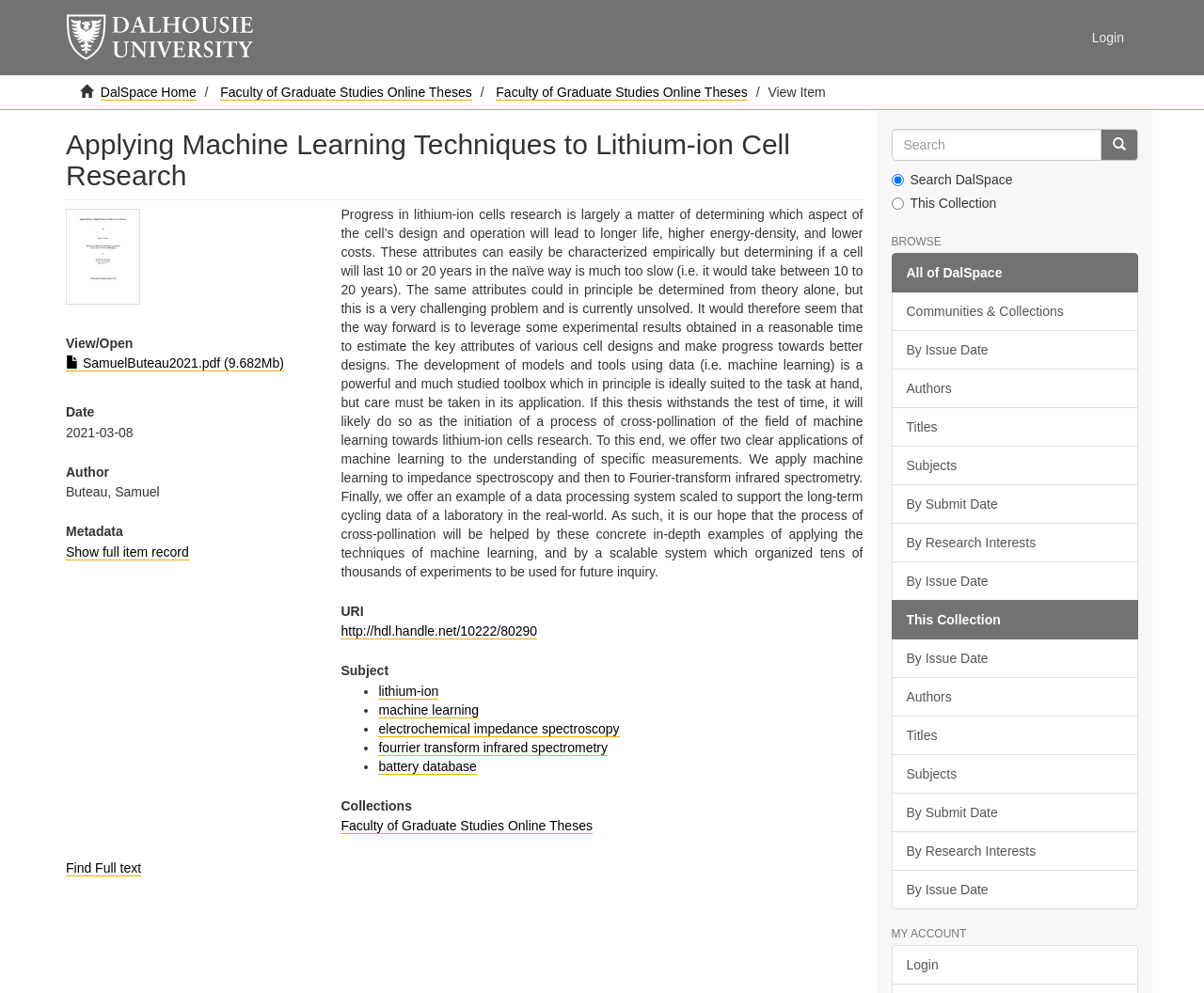Locate the bounding box coordinates of the area where you should click to accomplish the instruction: "Go to the Faculty of Graduate Studies Online Theses".

[0.183, 0.085, 0.392, 0.101]